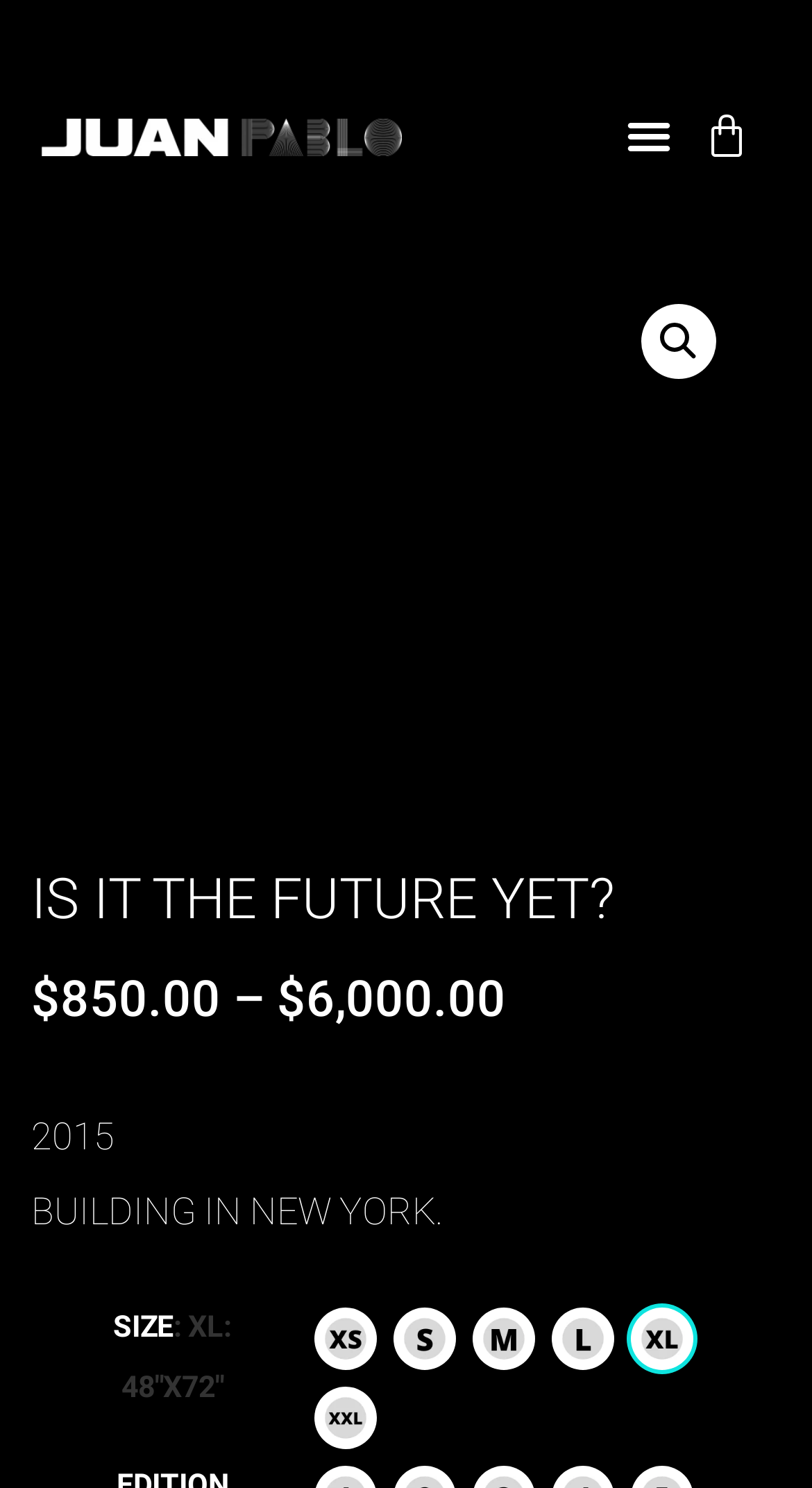Please find the bounding box coordinates of the element that you should click to achieve the following instruction: "Select size XS". The coordinates should be presented as four float numbers between 0 and 1: [left, top, right, bottom].

[0.387, 0.879, 0.463, 0.921]